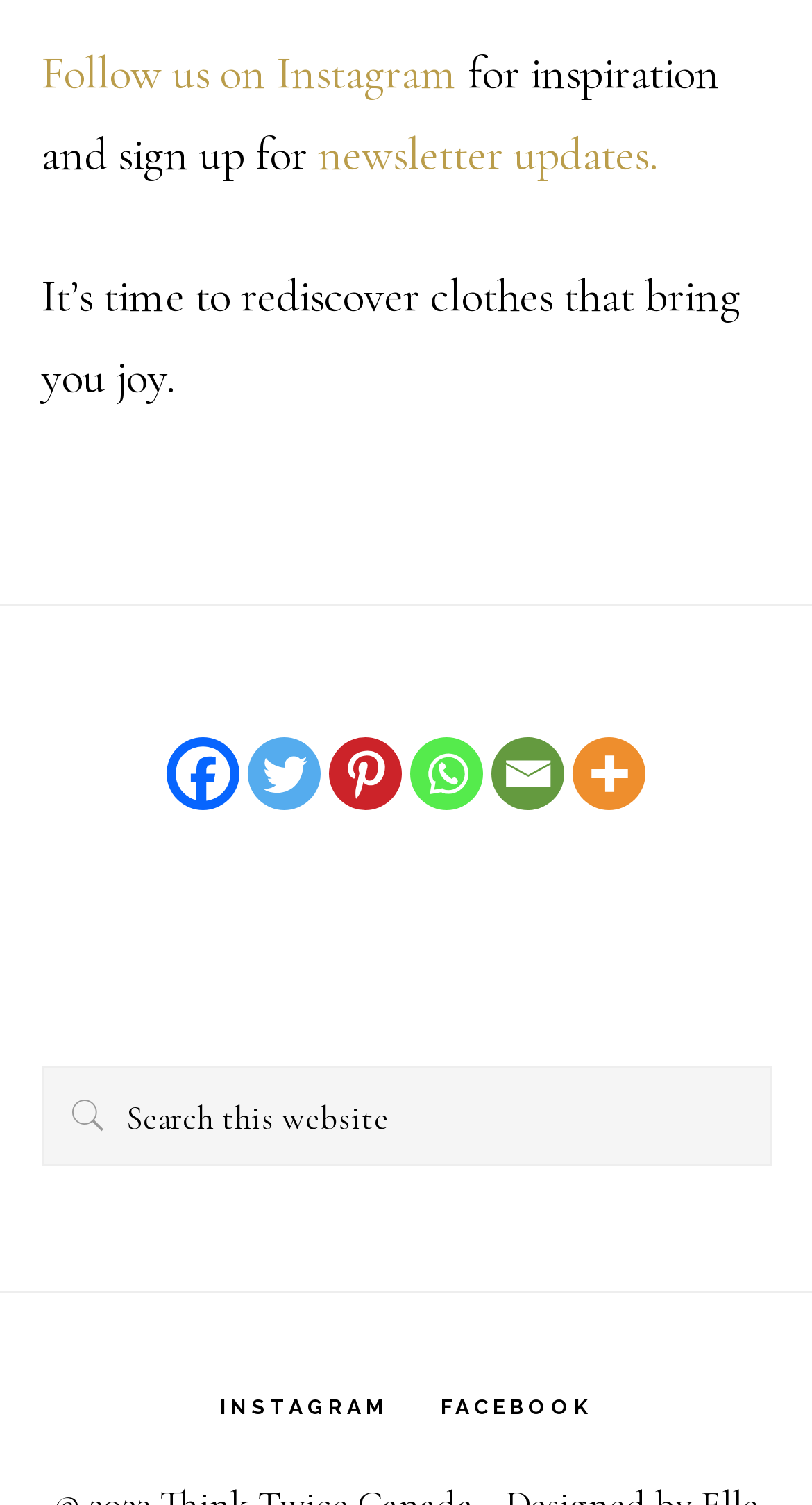What is the theme of the website?
Look at the image and answer with only one word or phrase.

Clothes